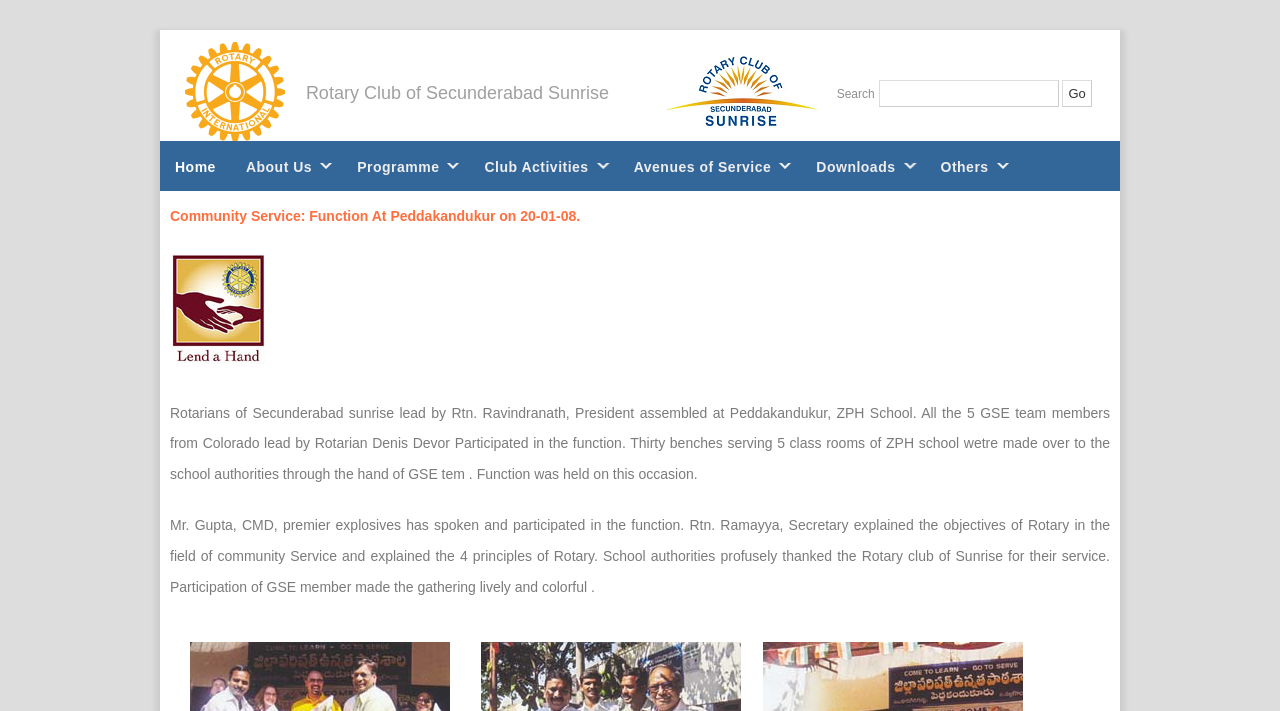What is the purpose of the function at Peddakandukur?
Please answer the question as detailed as possible based on the image.

I inferred the answer by reading the static text element that describes the function at Peddakandukur, which mentions 'Community Service'.